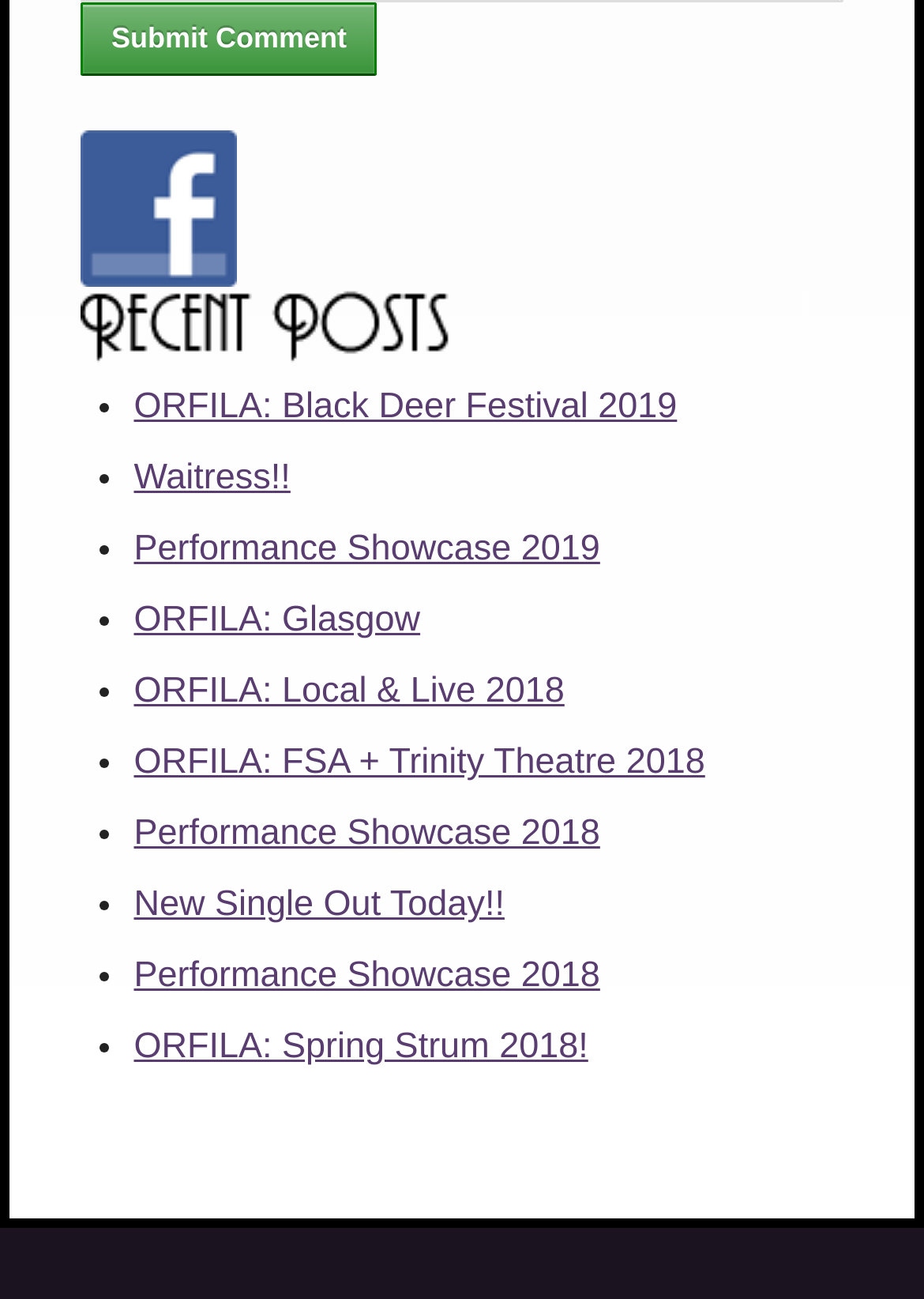How many recent posts are listed?
From the screenshot, supply a one-word or short-phrase answer.

11